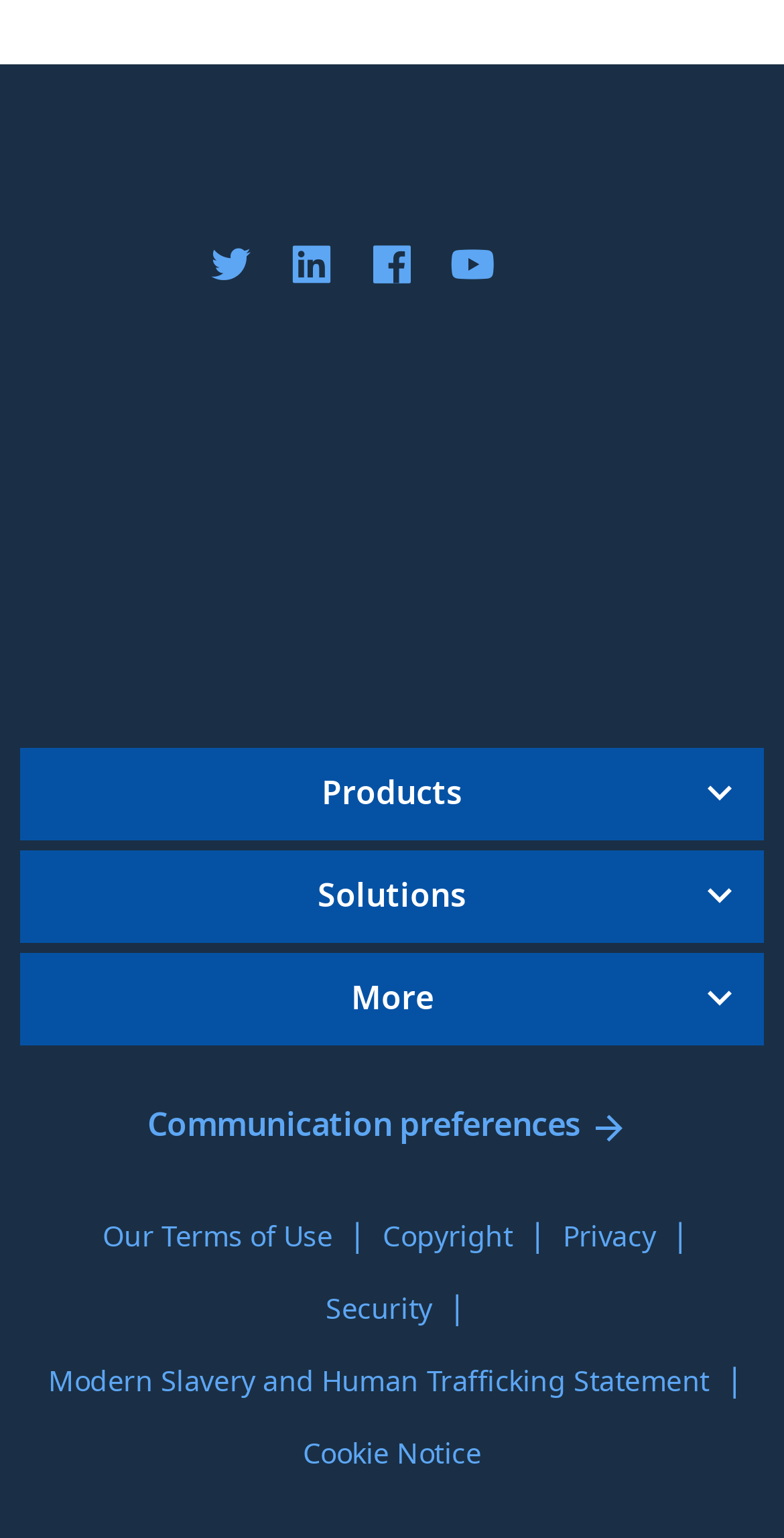Identify the bounding box of the UI element described as follows: "Fonto XML Editor". Provide the coordinates as four float numbers in the range of 0 to 1 [left, top, right, bottom].

[0.026, 0.882, 0.974, 0.947]